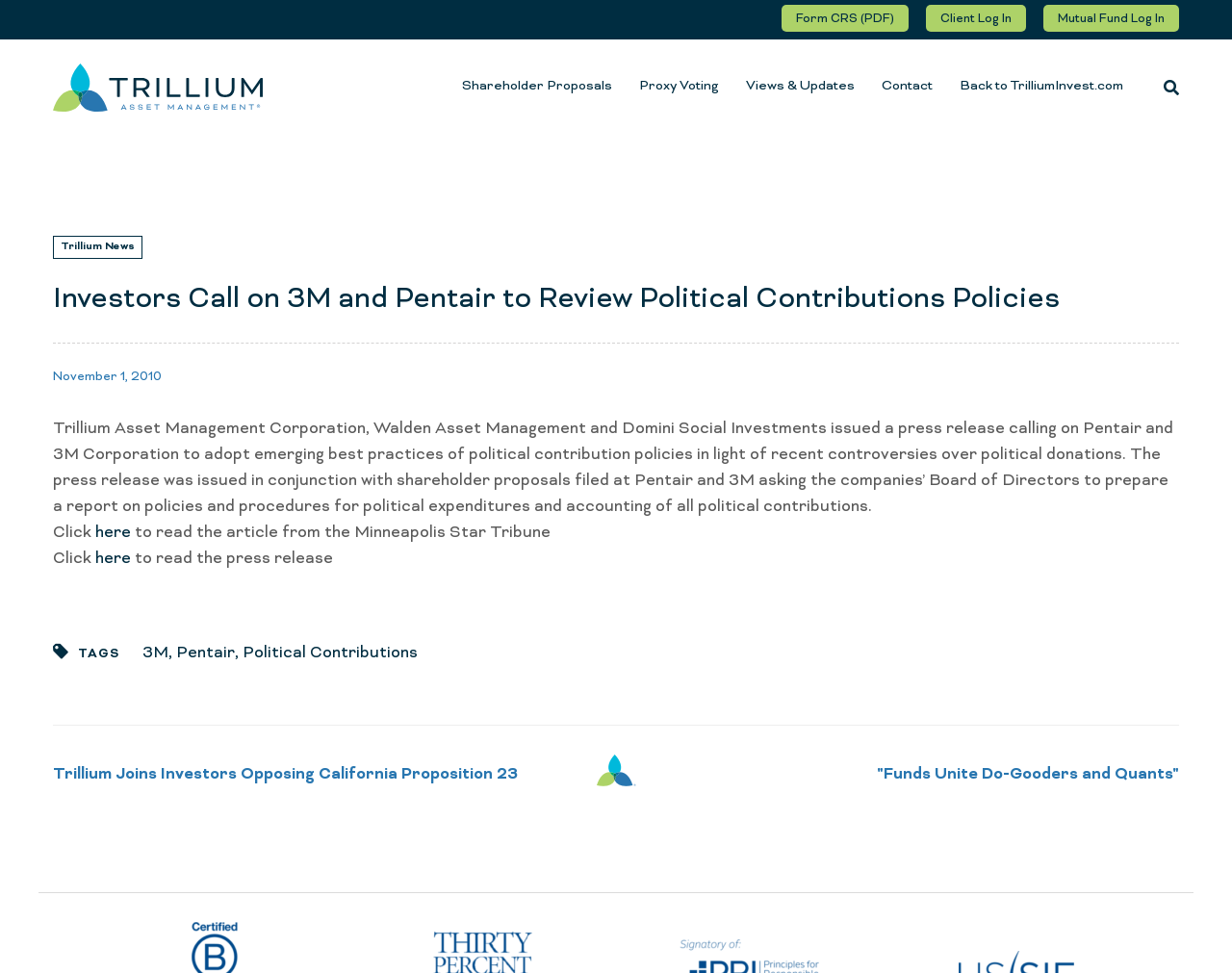Identify the bounding box coordinates of the element to click to follow this instruction: 'Visit Trillium News'. Ensure the coordinates are four float values between 0 and 1, provided as [left, top, right, bottom].

[0.043, 0.242, 0.116, 0.266]